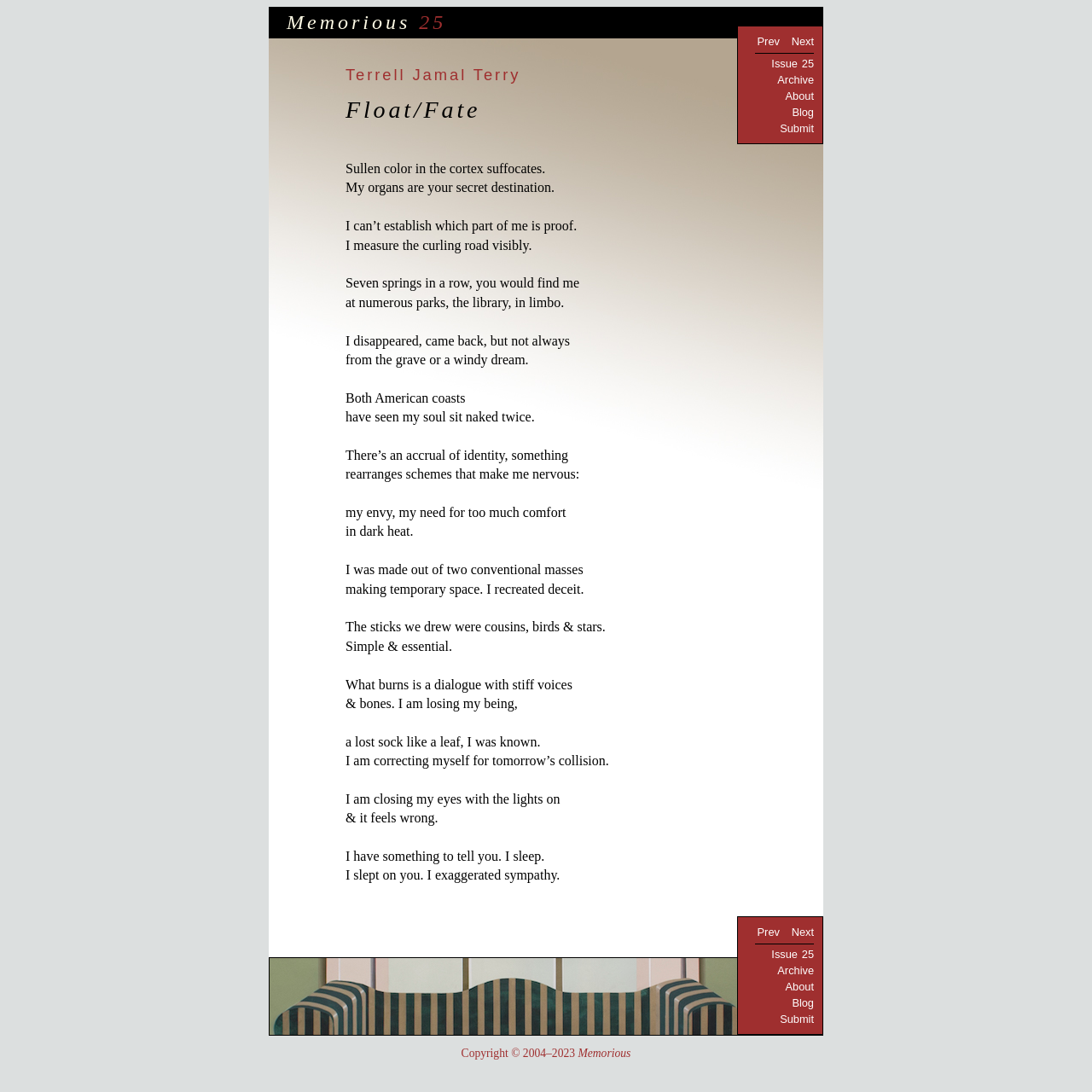Pinpoint the bounding box coordinates for the area that should be clicked to perform the following instruction: "view the archive".

[0.712, 0.067, 0.745, 0.079]